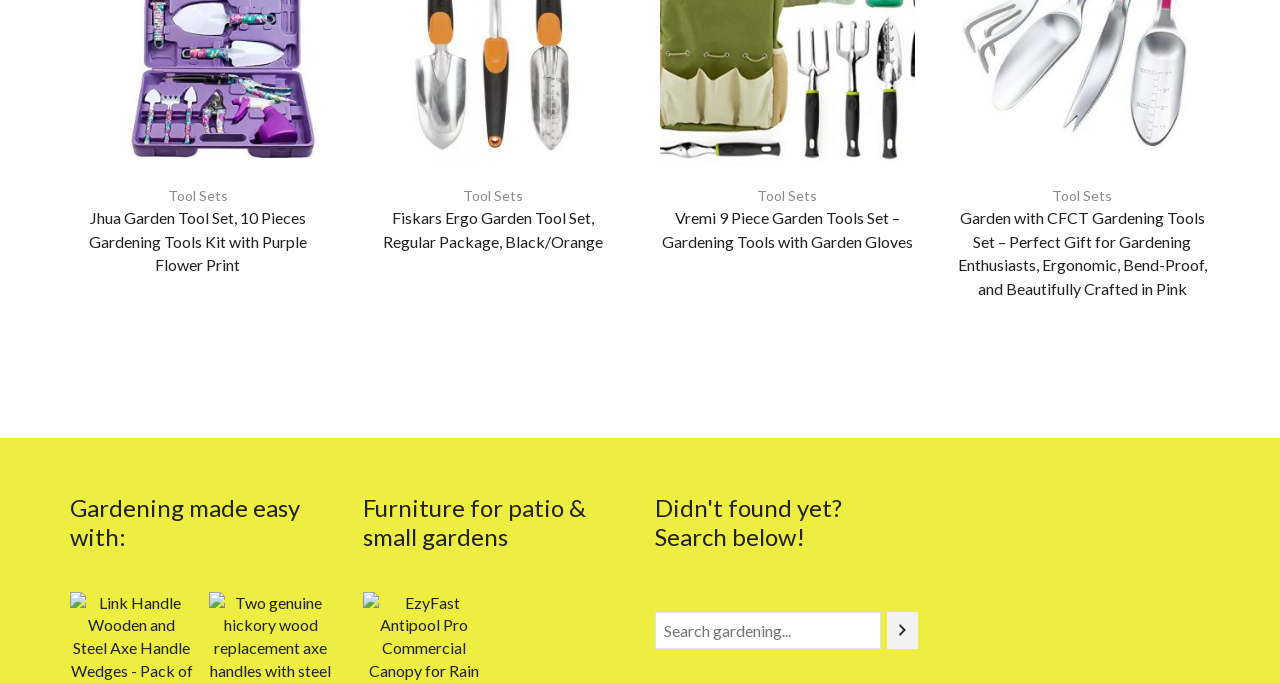Identify the bounding box coordinates of the element to click to follow this instruction: 'View 'Fiskars Ergo Garden Tool Set, Regular Package, Black/Orange''. Ensure the coordinates are four float values between 0 and 1, provided as [left, top, right, bottom].

[0.285, 0.301, 0.485, 0.371]